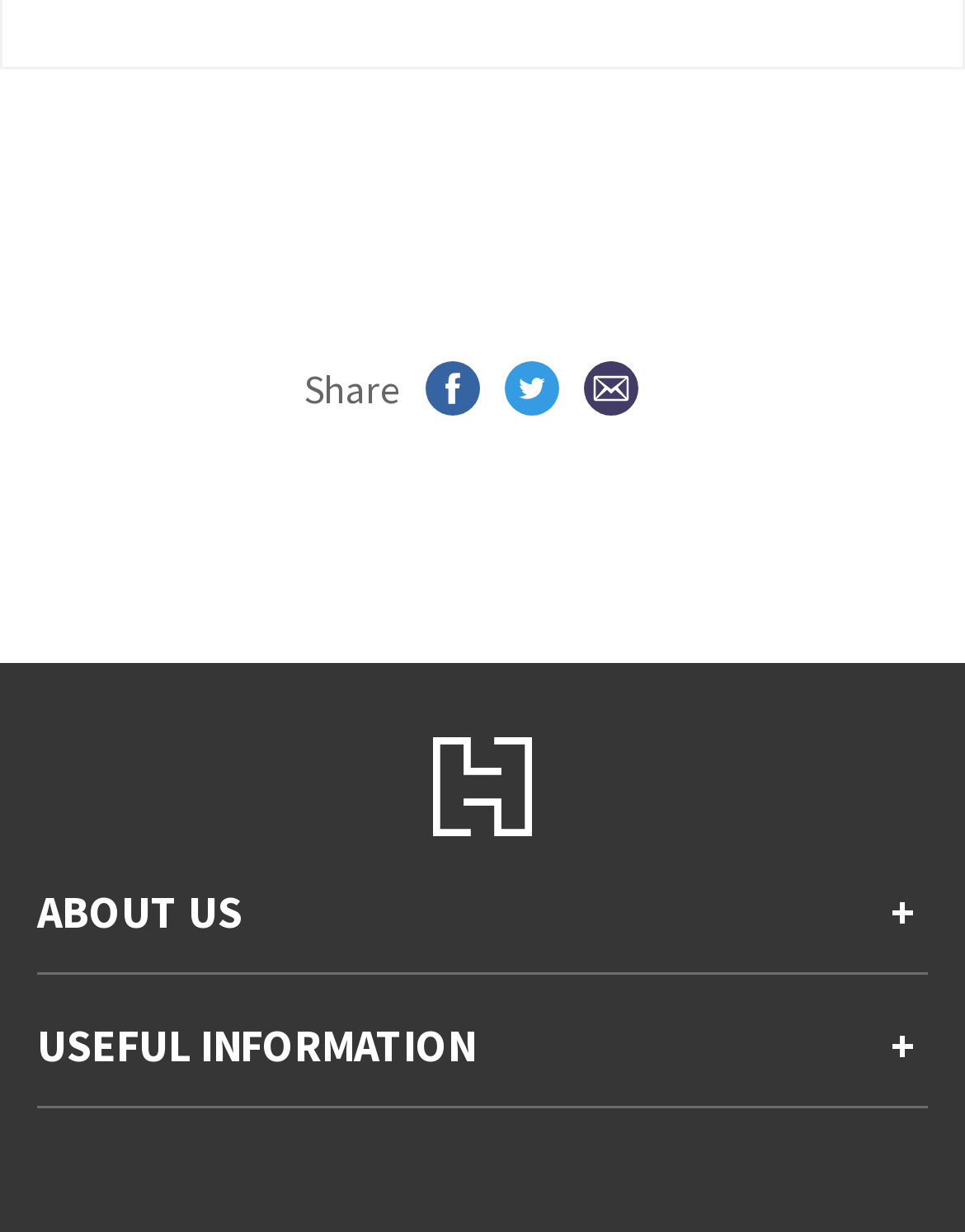Can you find the bounding box coordinates for the UI element given this description: "Modern slavery statement"? Provide the coordinates as four float numbers between 0 and 1: [left, top, right, bottom].

[0.038, 0.96, 0.49, 0.996]